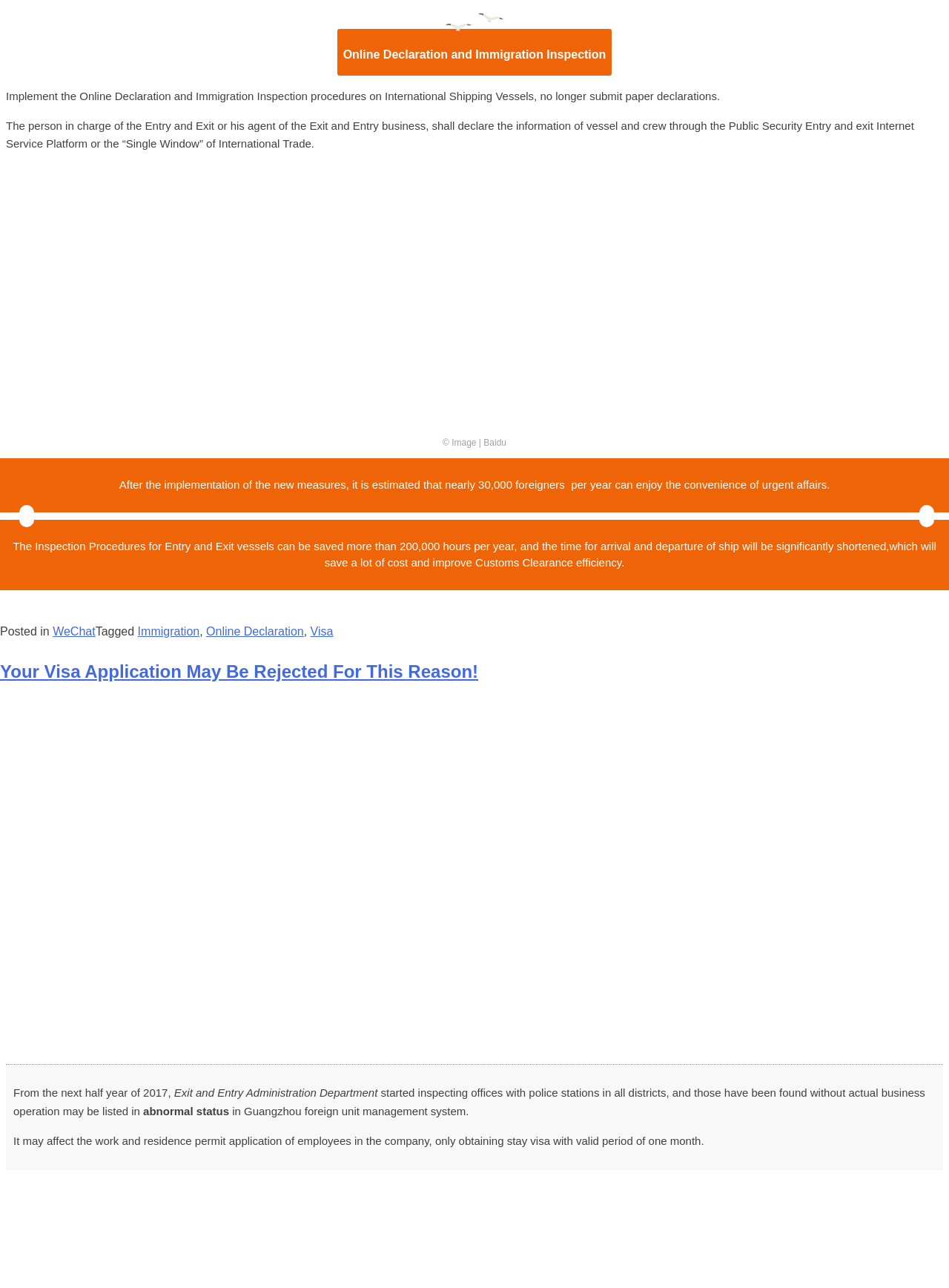What is the estimated time saved per year?
Answer the question with as much detail as you can, using the image as a reference.

The estimated time saved per year can be inferred from the text content which states that 'The Inspection Procedures for Entry and Exit vessels can be saved more than 200,000 hours per year, and the time for arrival and departure of ship will be significantly shortened, which will save a lot of cost and improve Customs Clearance efficiency.'